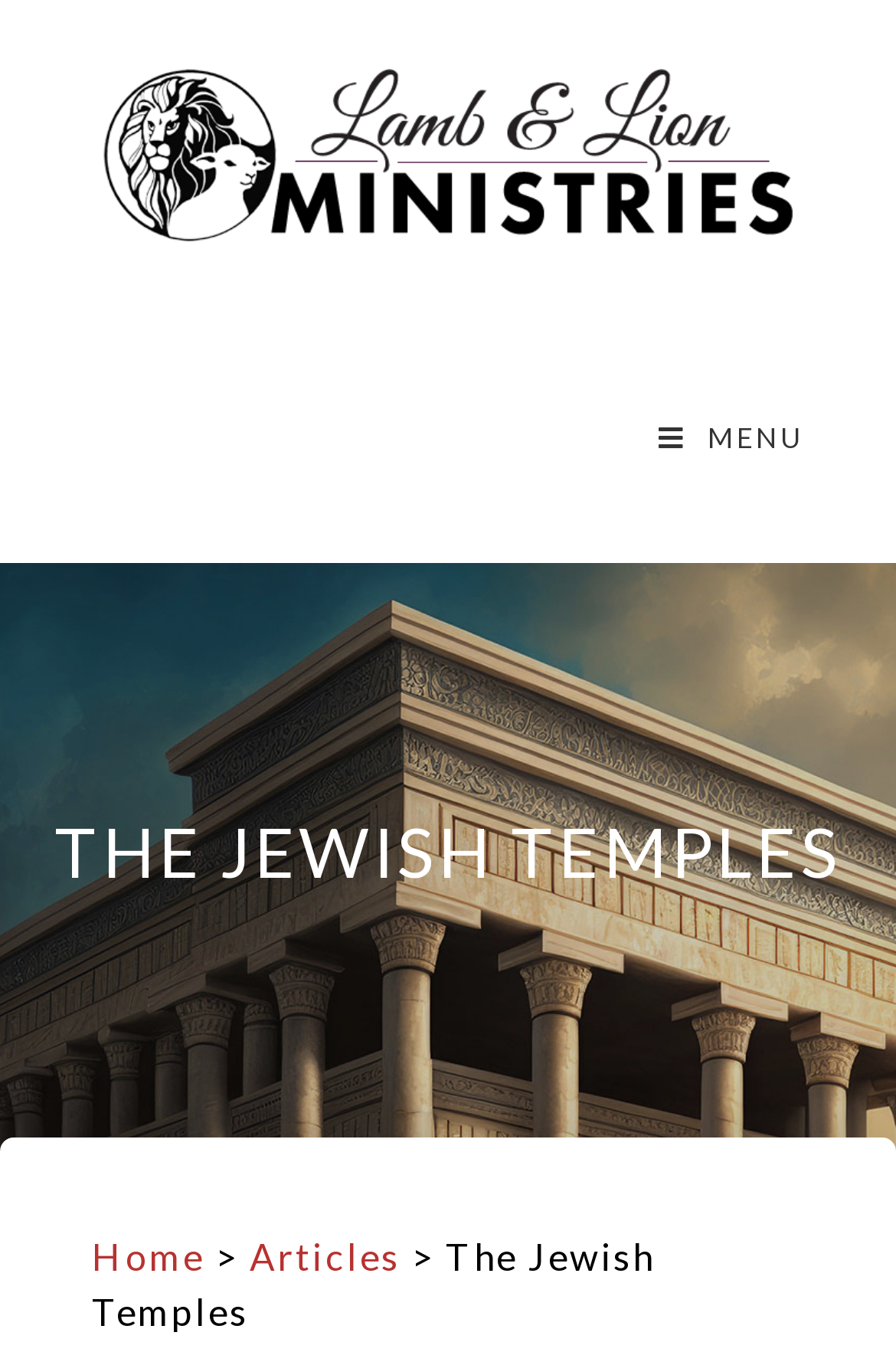What is the title of the current page?
Using the information from the image, answer the question thoroughly.

I found the title of the current page by looking at the static text element with the bounding box coordinates [0.103, 0.905, 0.731, 0.977], which contains the text 'The Jewish Temples'.